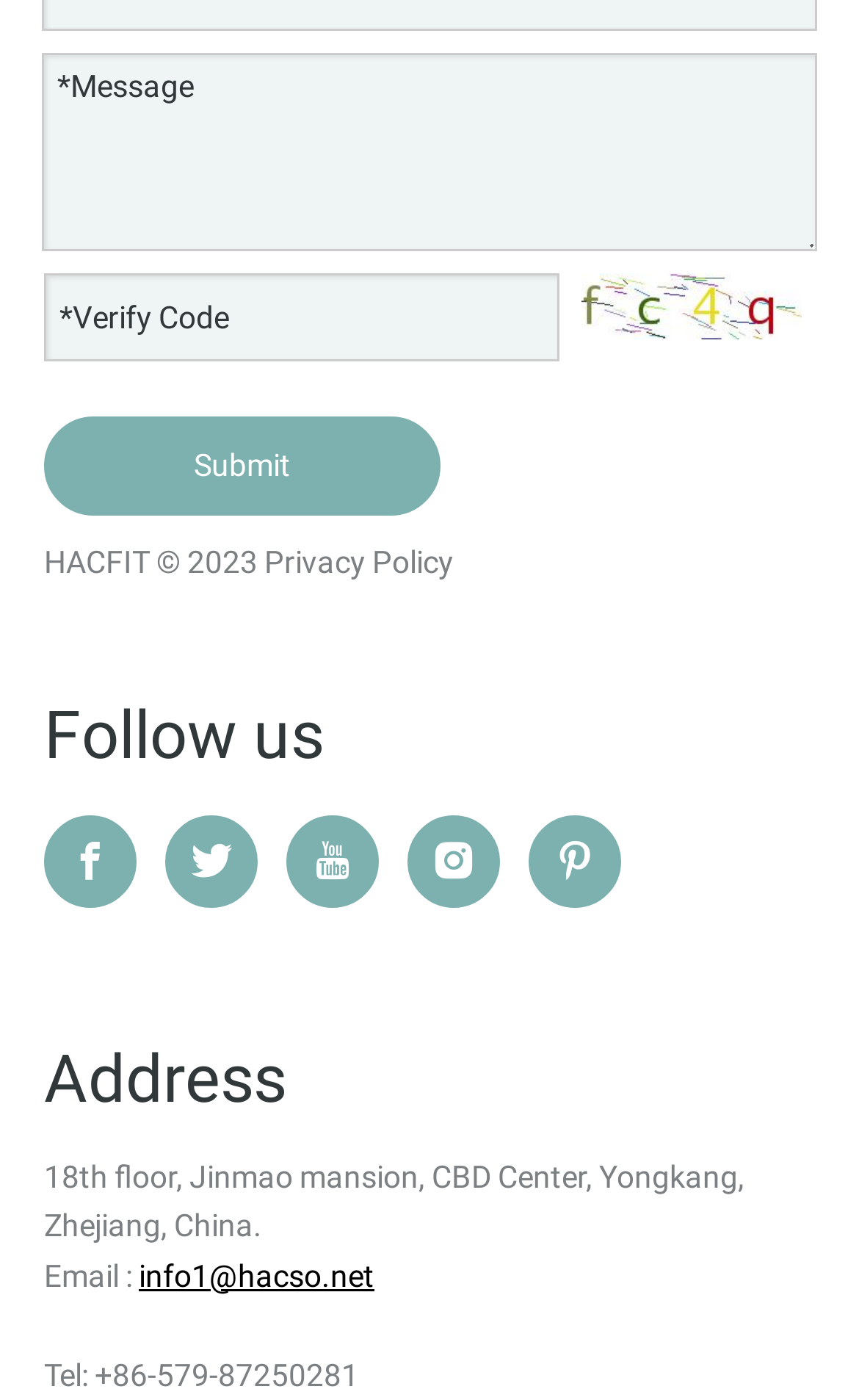Identify the bounding box coordinates of the area that should be clicked in order to complete the given instruction: "Click submit". The bounding box coordinates should be four float numbers between 0 and 1, i.e., [left, top, right, bottom].

[0.051, 0.297, 0.513, 0.368]